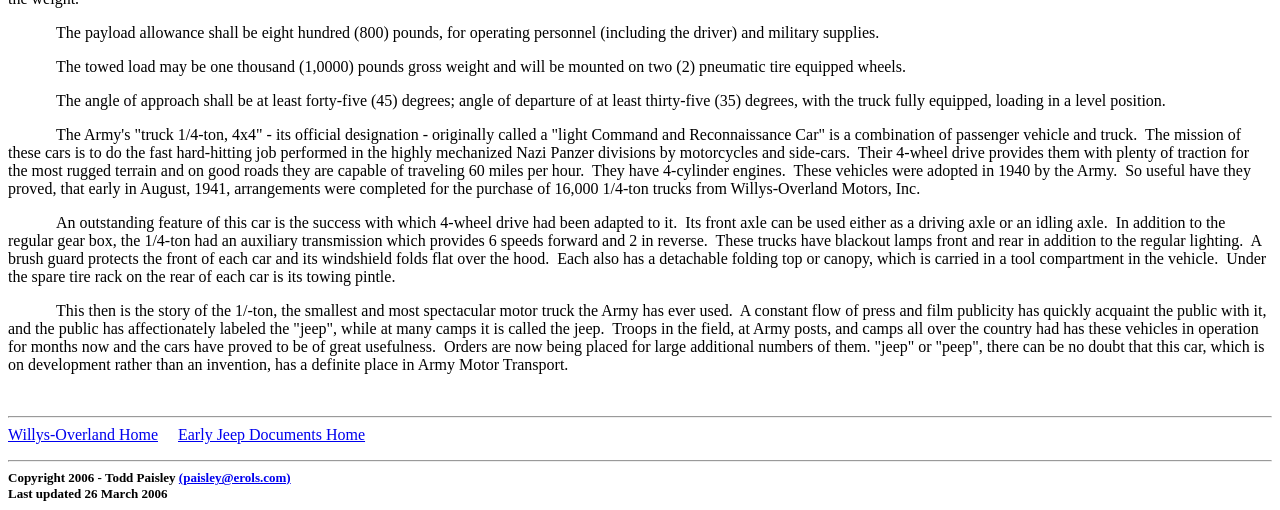When was the webpage last updated?
Could you please answer the question thoroughly and with as much detail as possible?

The answer can be found in the last StaticText element, which states 'Last updated 26 March 2006'.